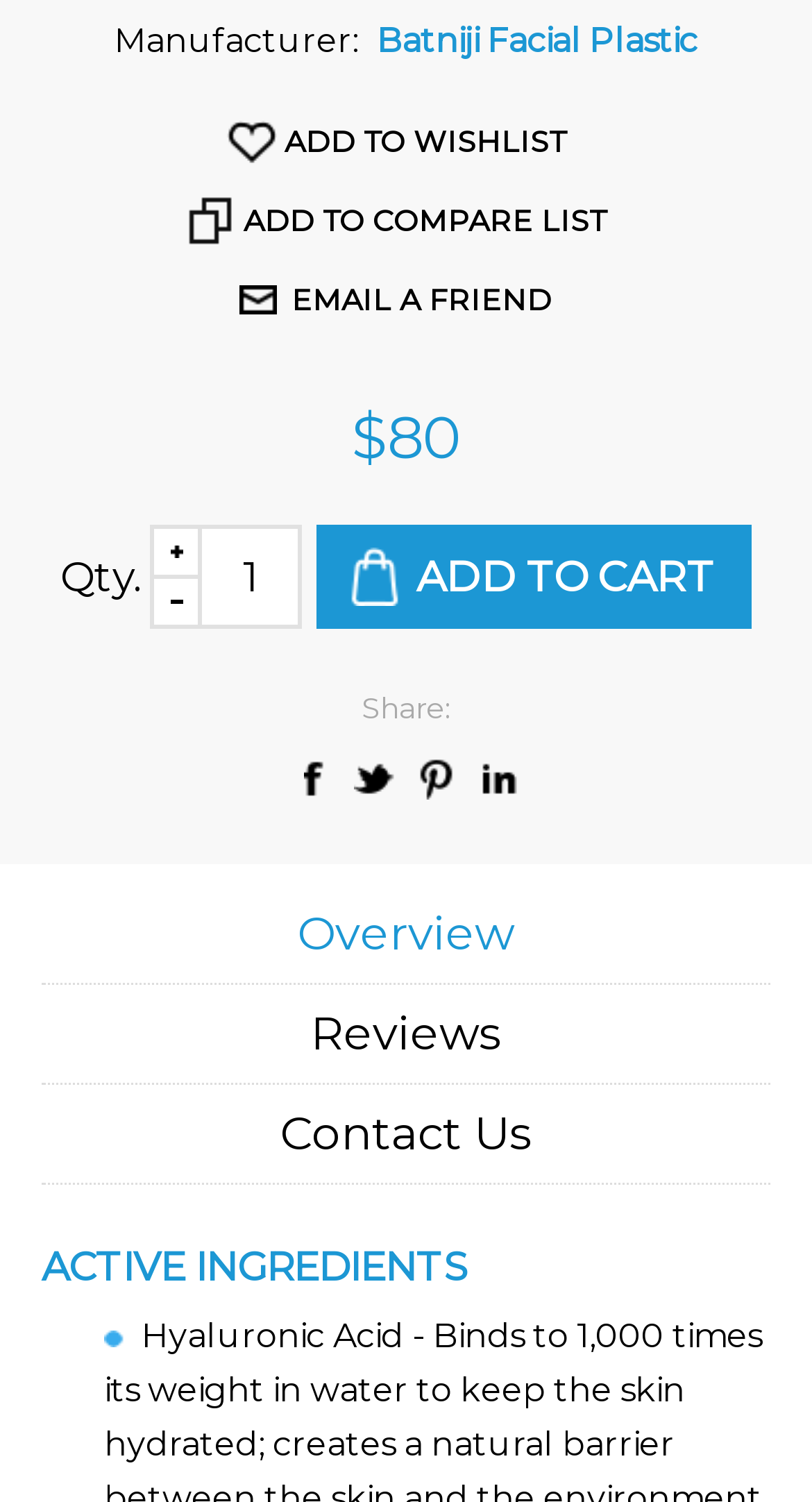Identify the bounding box coordinates of the element to click to follow this instruction: 'Enter quantity in the textbox'. Ensure the coordinates are four float values between 0 and 1, provided as [left, top, right, bottom].

[0.244, 0.349, 0.372, 0.419]